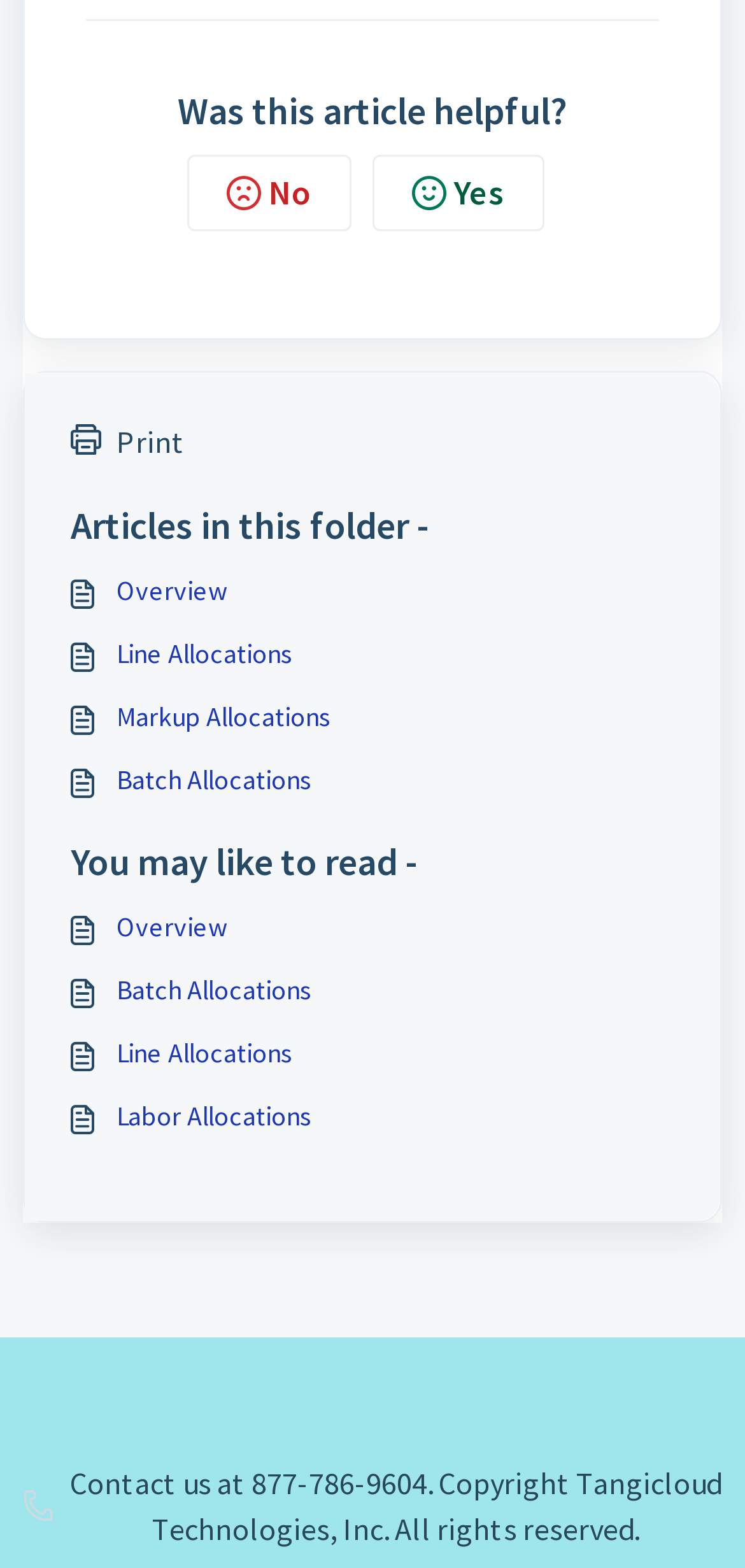Please determine the bounding box coordinates of the element to click on in order to accomplish the following task: "Click the 'No' button". Ensure the coordinates are four float numbers ranging from 0 to 1, i.e., [left, top, right, bottom].

[0.25, 0.098, 0.471, 0.148]